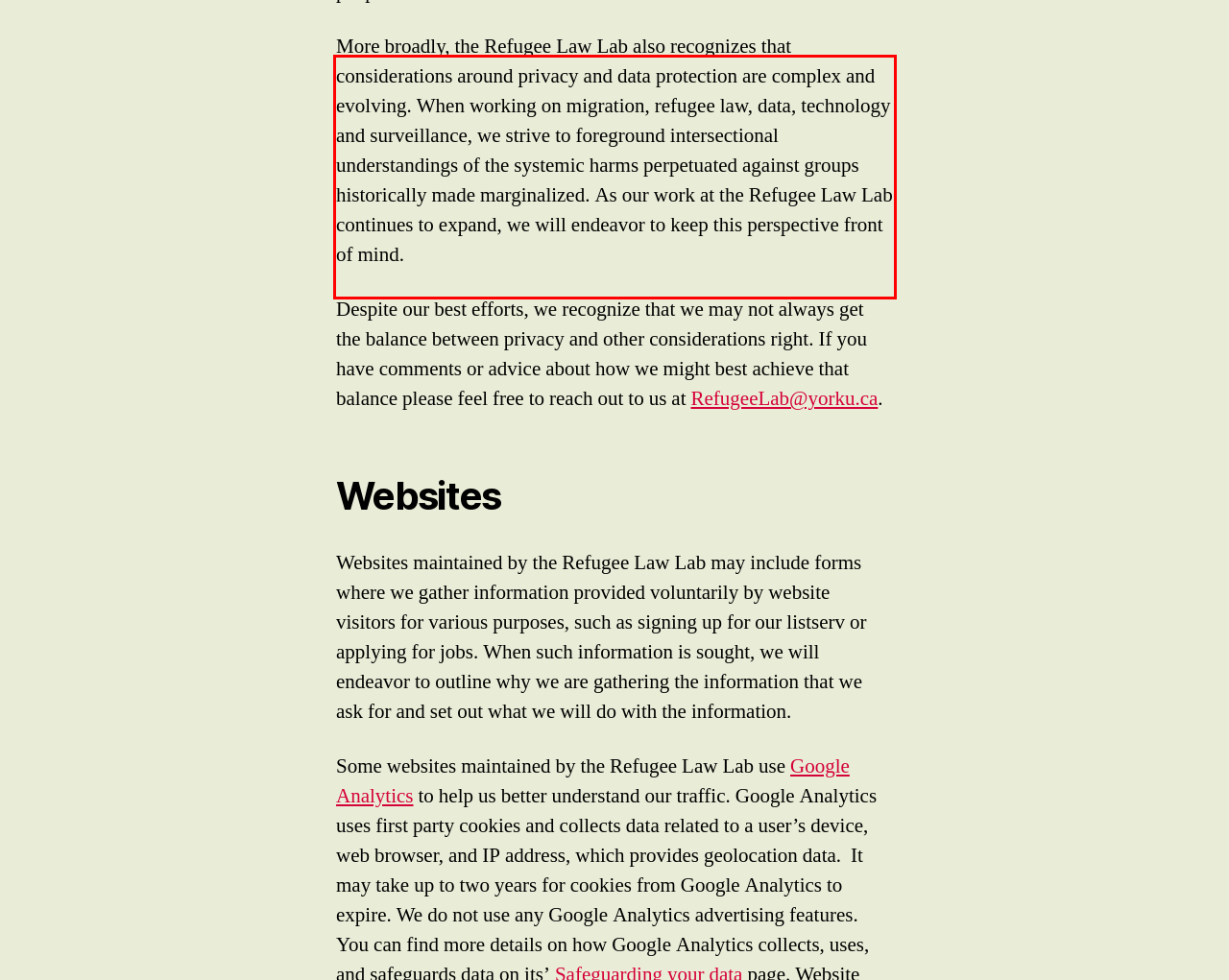Please recognize and transcribe the text located inside the red bounding box in the webpage image.

More broadly, the Refugee Law Lab also recognizes that considerations around privacy and data protection are complex and evolving. When working on migration, refugee law, data, technology and surveillance, we strive to foreground intersectional understandings of the systemic harms perpetuated against groups historically made marginalized. As our work at the Refugee Law Lab continues to expand, we will endeavor to keep this perspective front of mind.